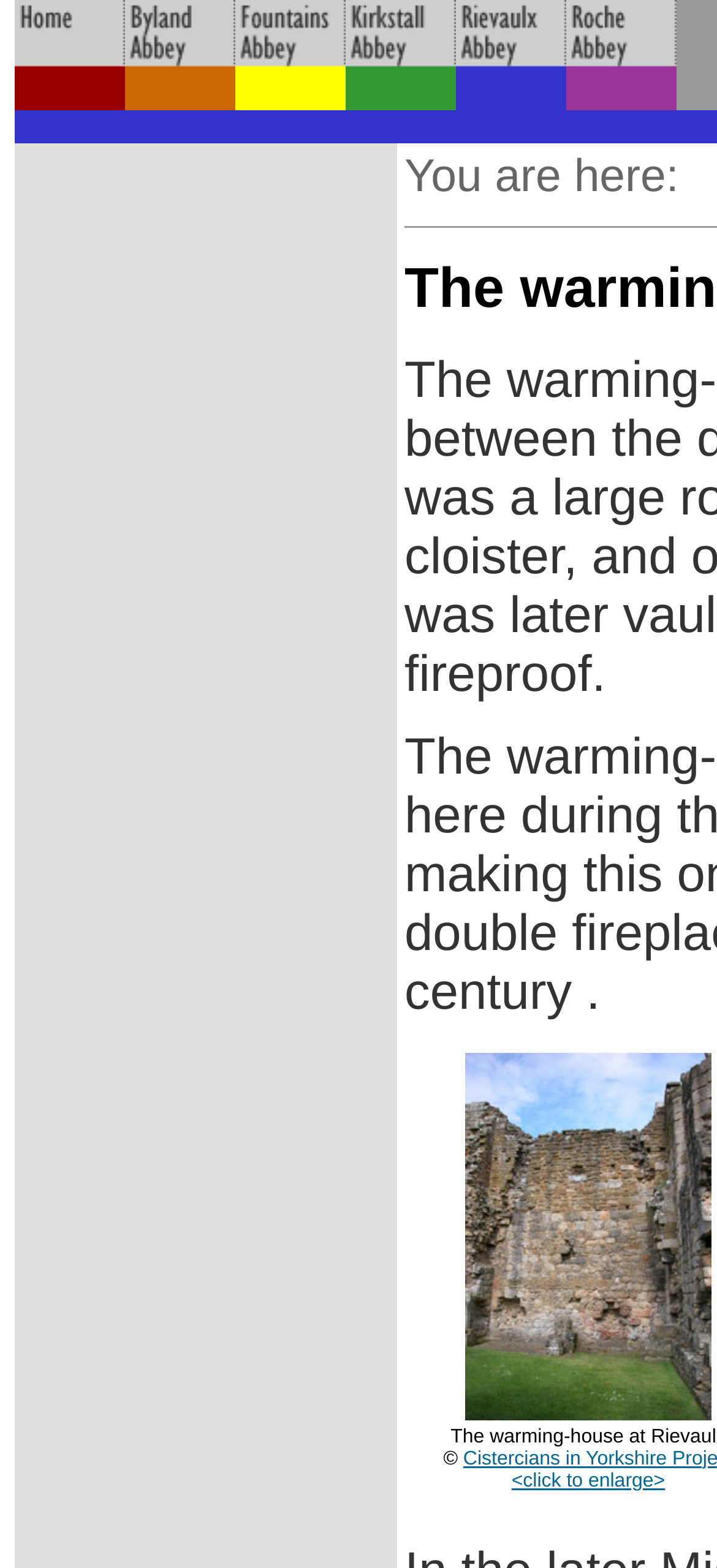What is the name of the abbey with a warming-house?
Using the information presented in the image, please offer a detailed response to the question.

I found an image with the caption 'The warming-house at Rievaulx', which suggests that Rievaulx abbey has a warming-house.